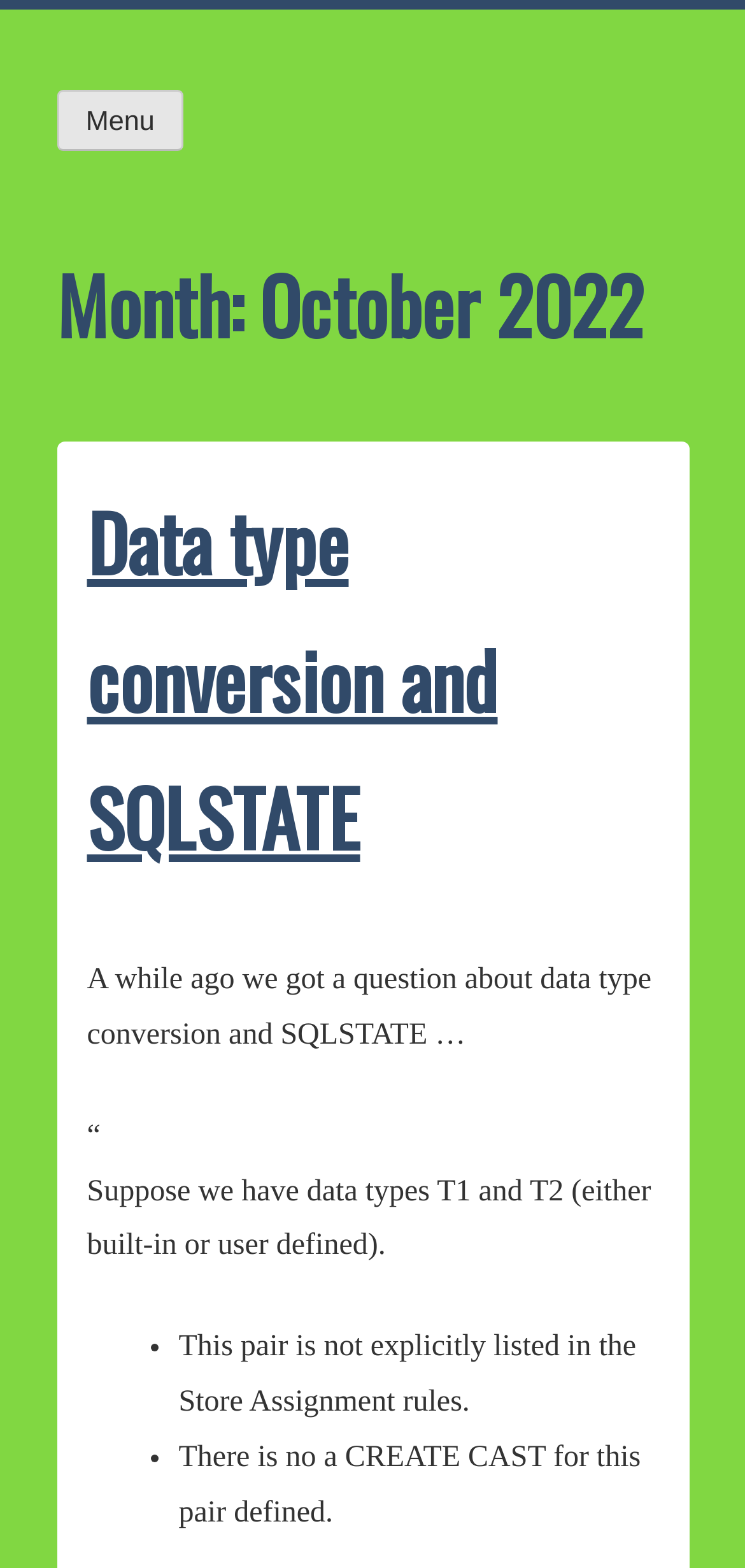What is the month mentioned in the webpage?
Please answer the question with as much detail as possible using the screenshot.

The answer can be found in the heading element 'Month: October 2022' which is a direct child of the root element.